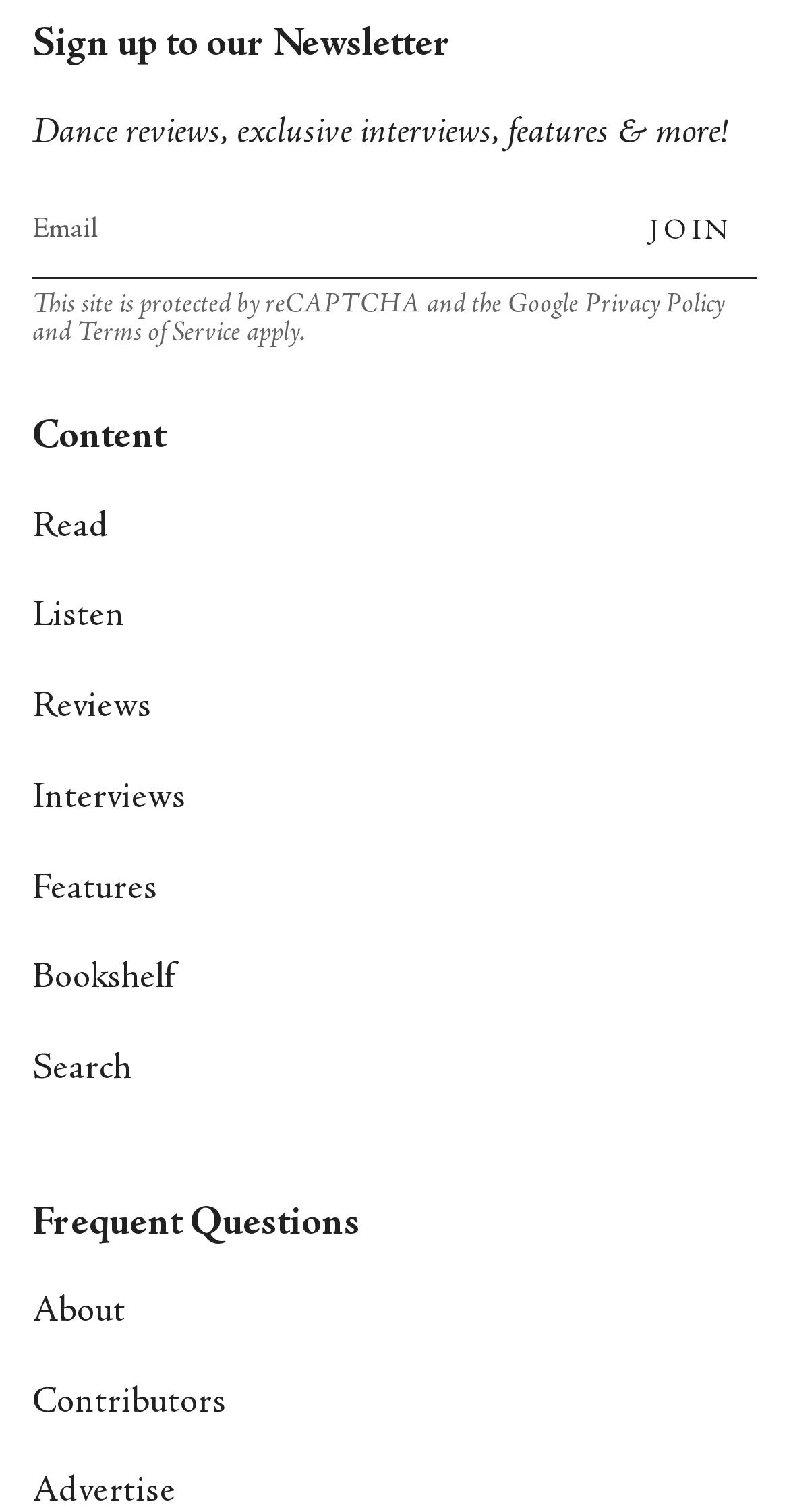Could you find the bounding box coordinates of the clickable area to complete this instruction: "Read dance reviews"?

[0.041, 0.337, 0.138, 0.361]